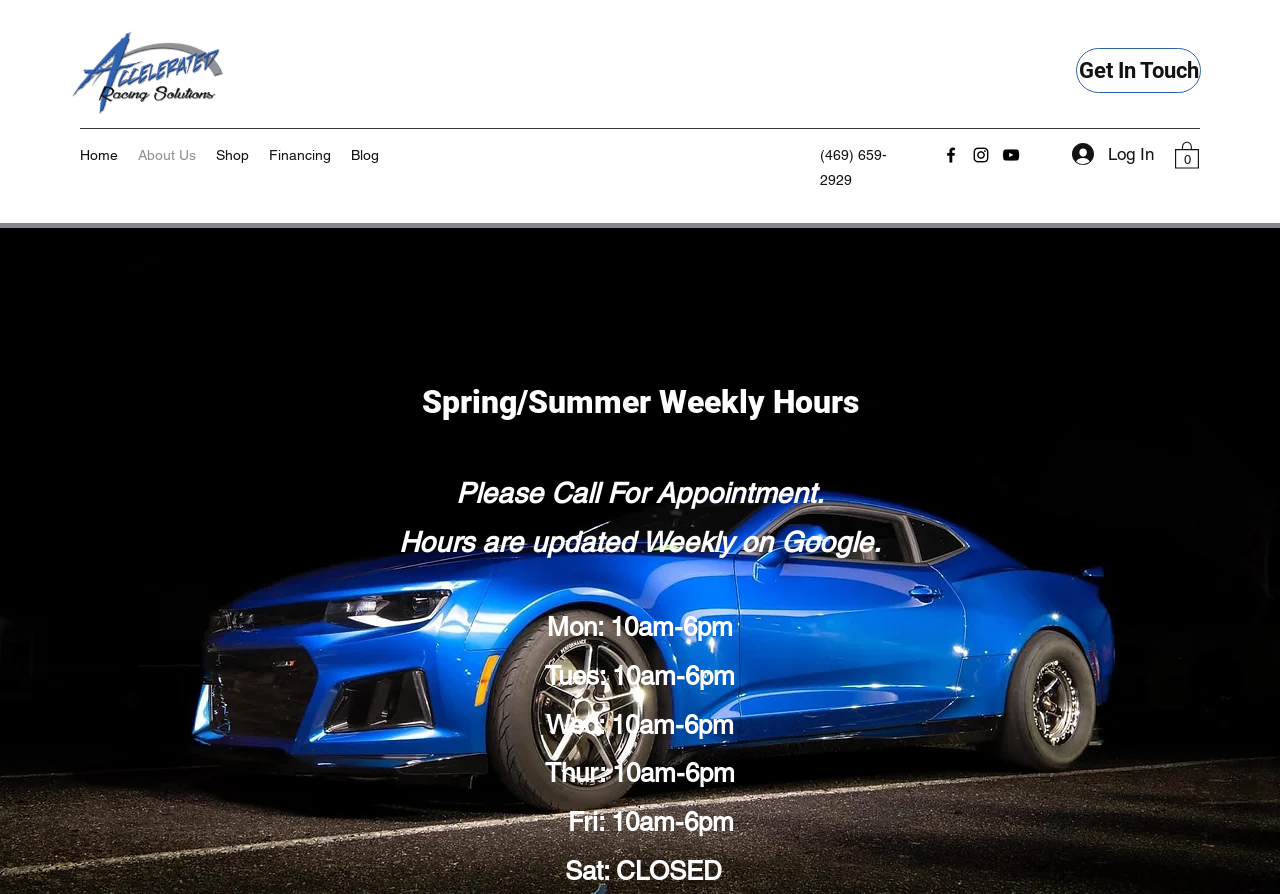What social media platforms are linked on the webpage?
Provide a short answer using one word or a brief phrase based on the image.

Facebook, Instagram, YouTube